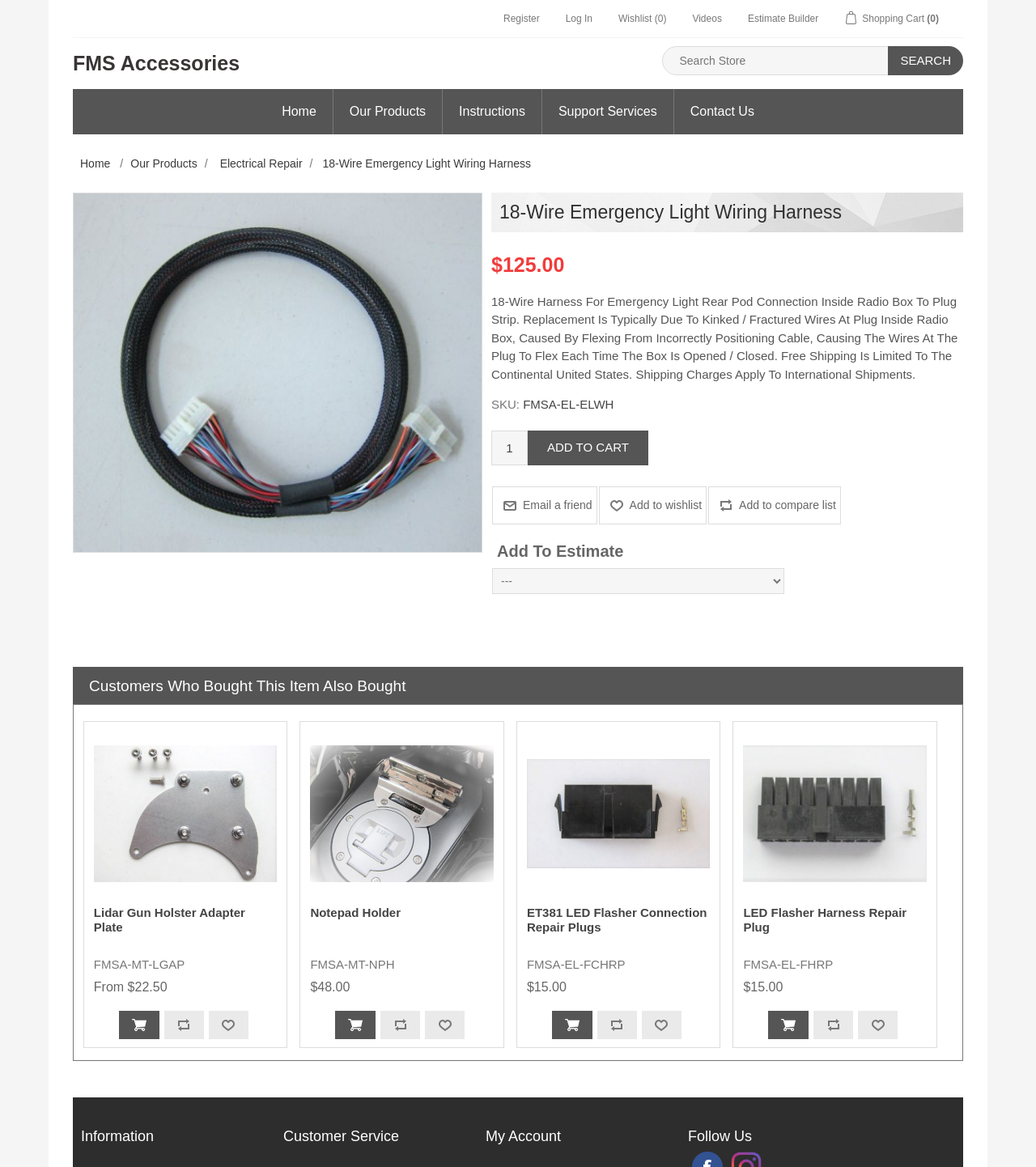Please specify the bounding box coordinates for the clickable region that will help you carry out the instruction: "Search for something".

None